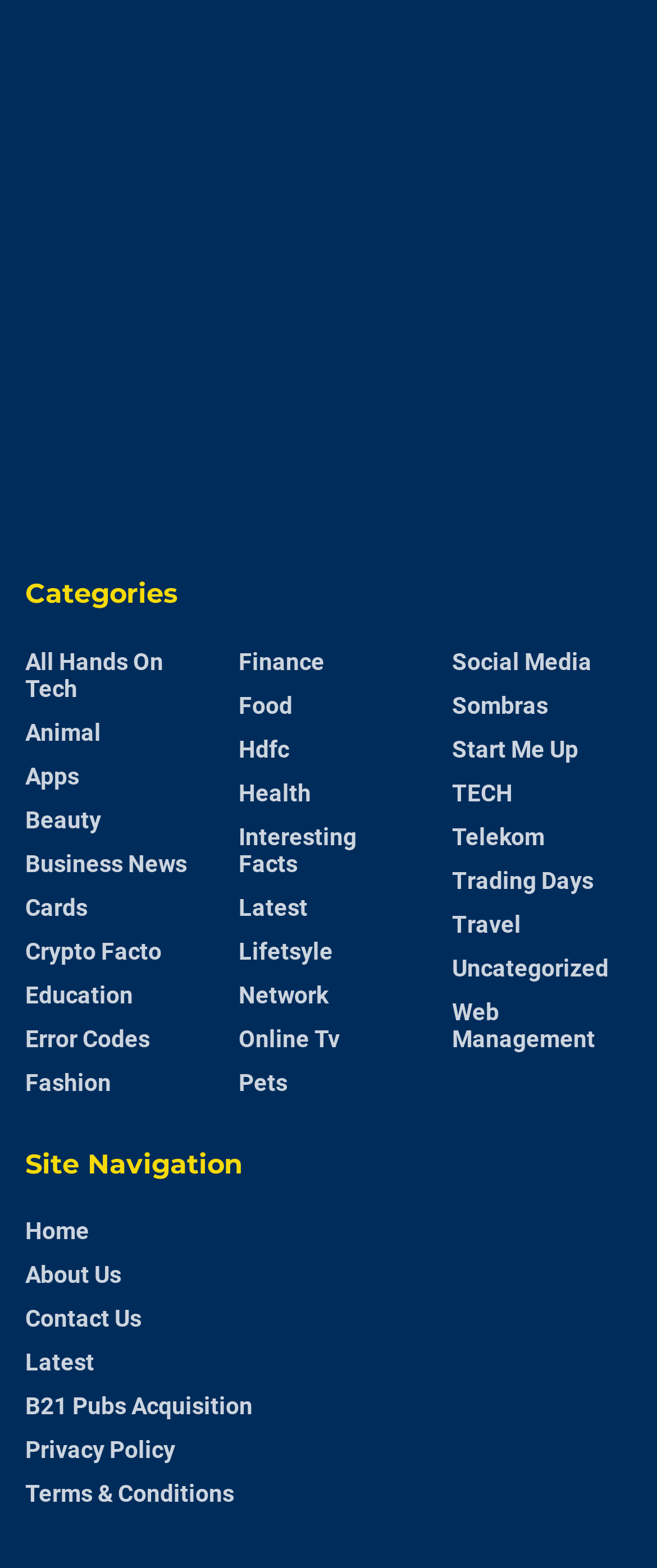Determine the bounding box coordinates for the clickable element required to fulfill the instruction: "View the 'Latest' news". Provide the coordinates as four float numbers between 0 and 1, i.e., [left, top, right, bottom].

[0.038, 0.57, 0.468, 0.587]